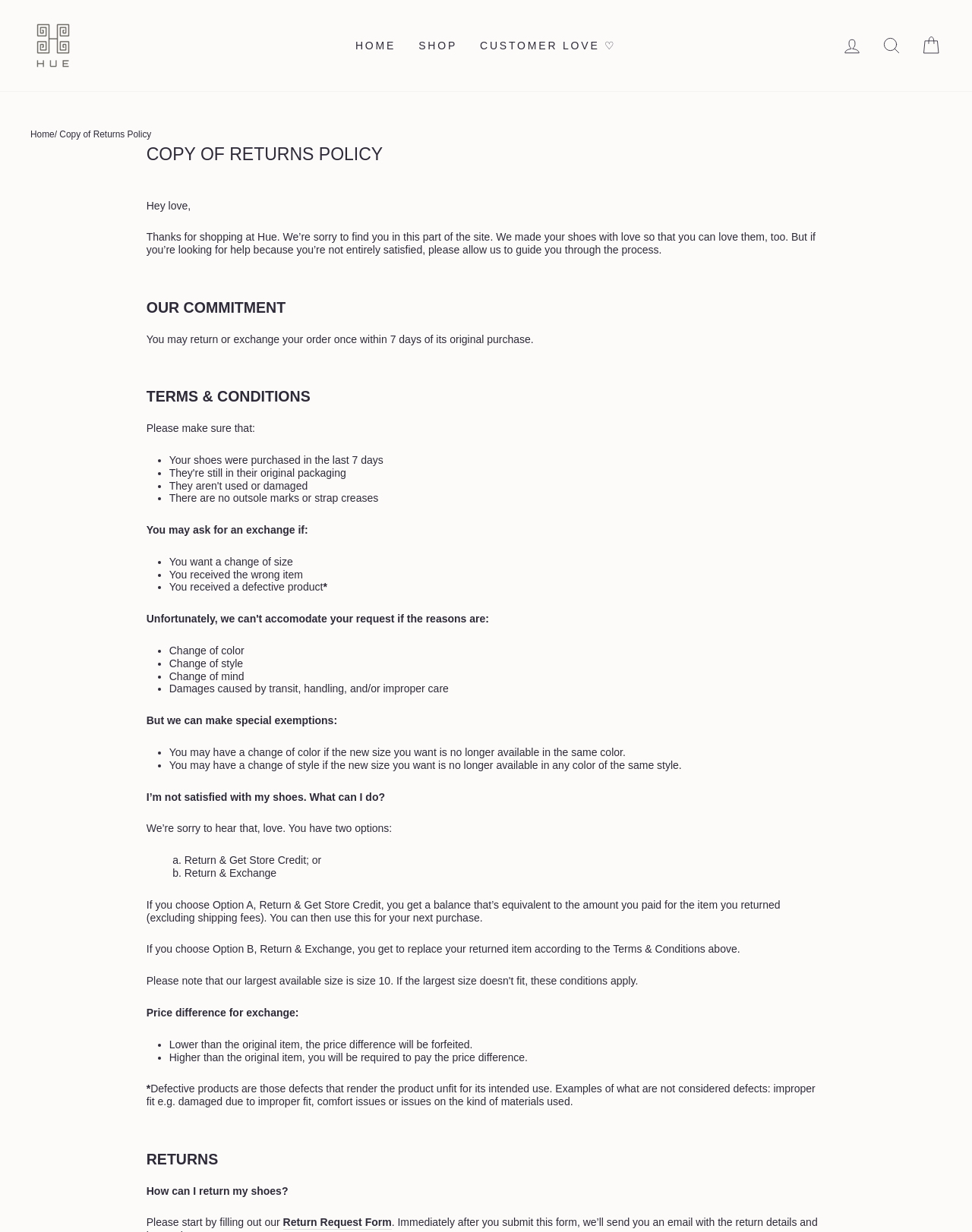Bounding box coordinates are specified in the format (top-left x, top-left y, bottom-right x, bottom-right y). All values are floating point numbers bounded between 0 and 1. Please provide the bounding box coordinate of the region this sentence describes: SHOP

[0.419, 0.027, 0.482, 0.047]